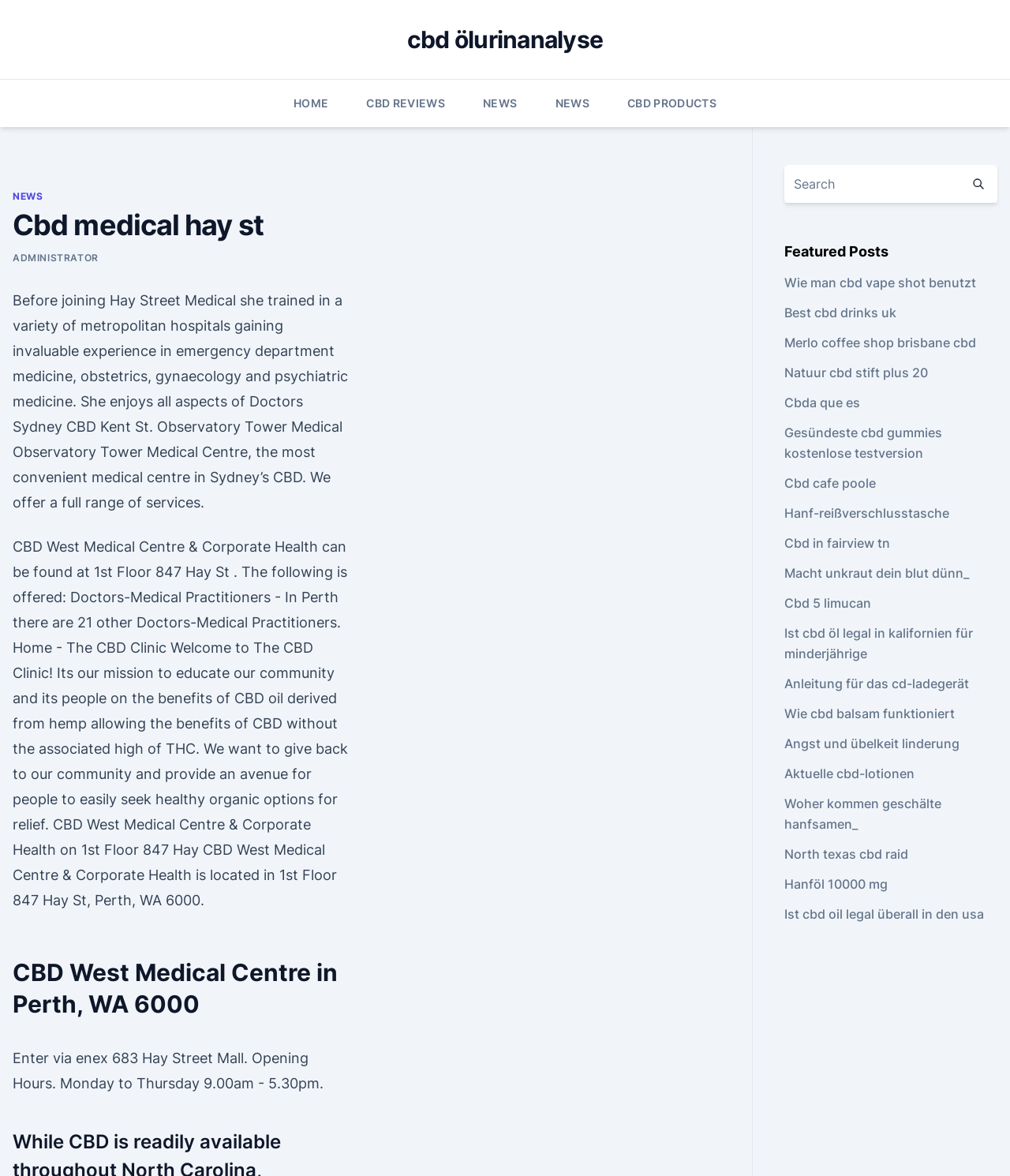What is the name of the medical centre?
Using the image provided, answer with just one word or phrase.

CBD West Medical Centre